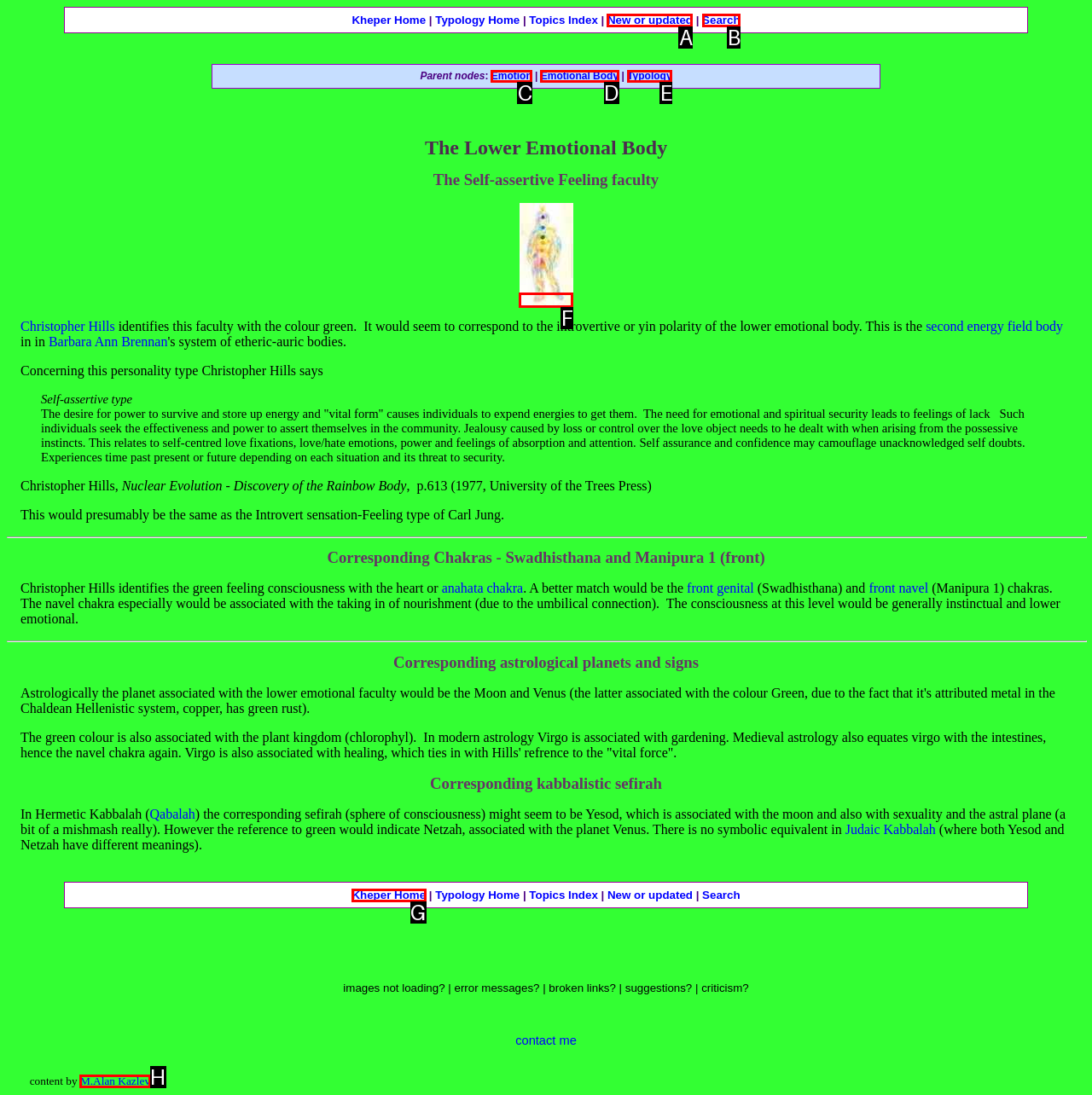Determine which option fits the following description: Request a Quote
Answer with the corresponding option's letter directly.

None